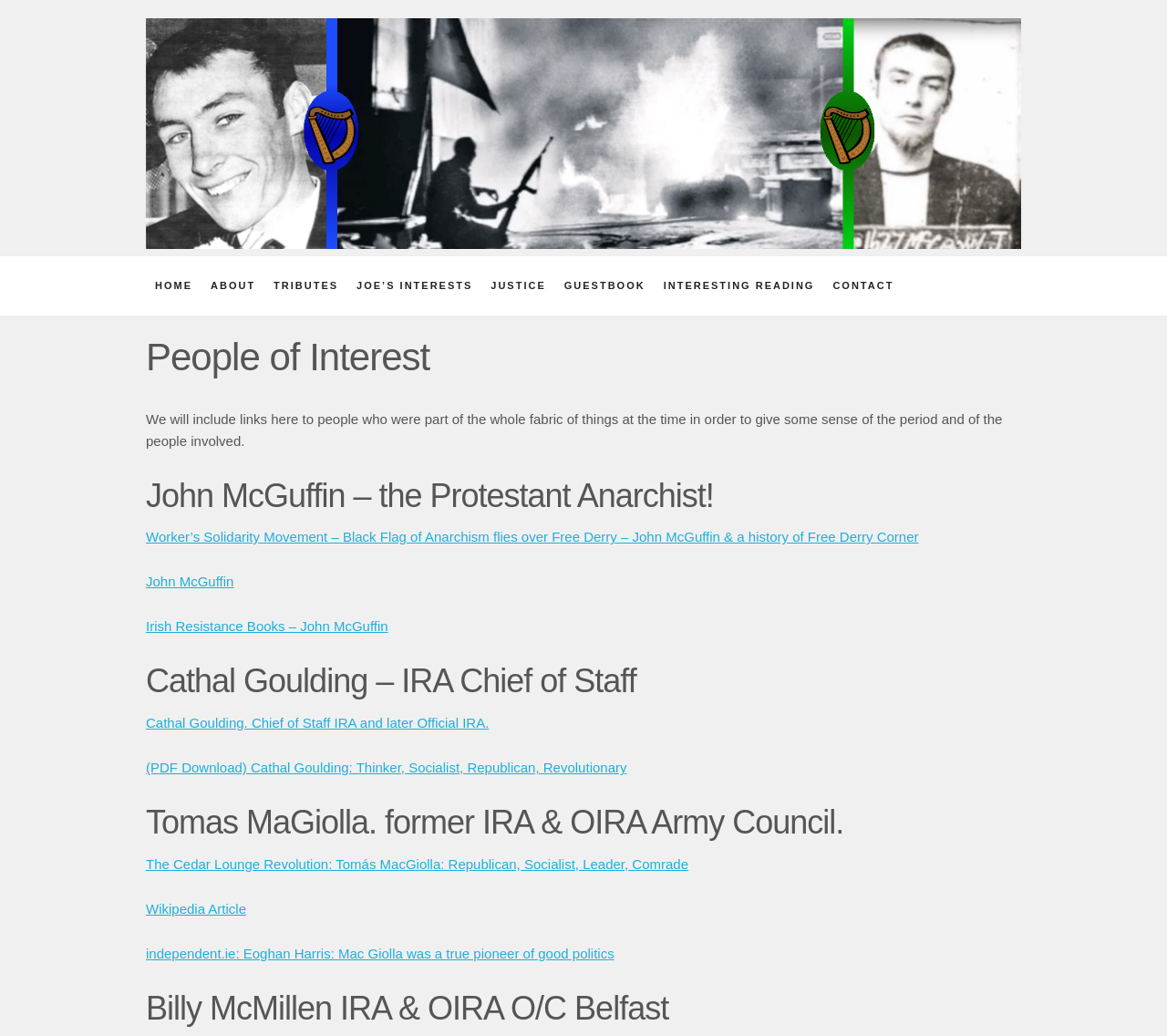Find and generate the main title of the webpage.

People of Interest